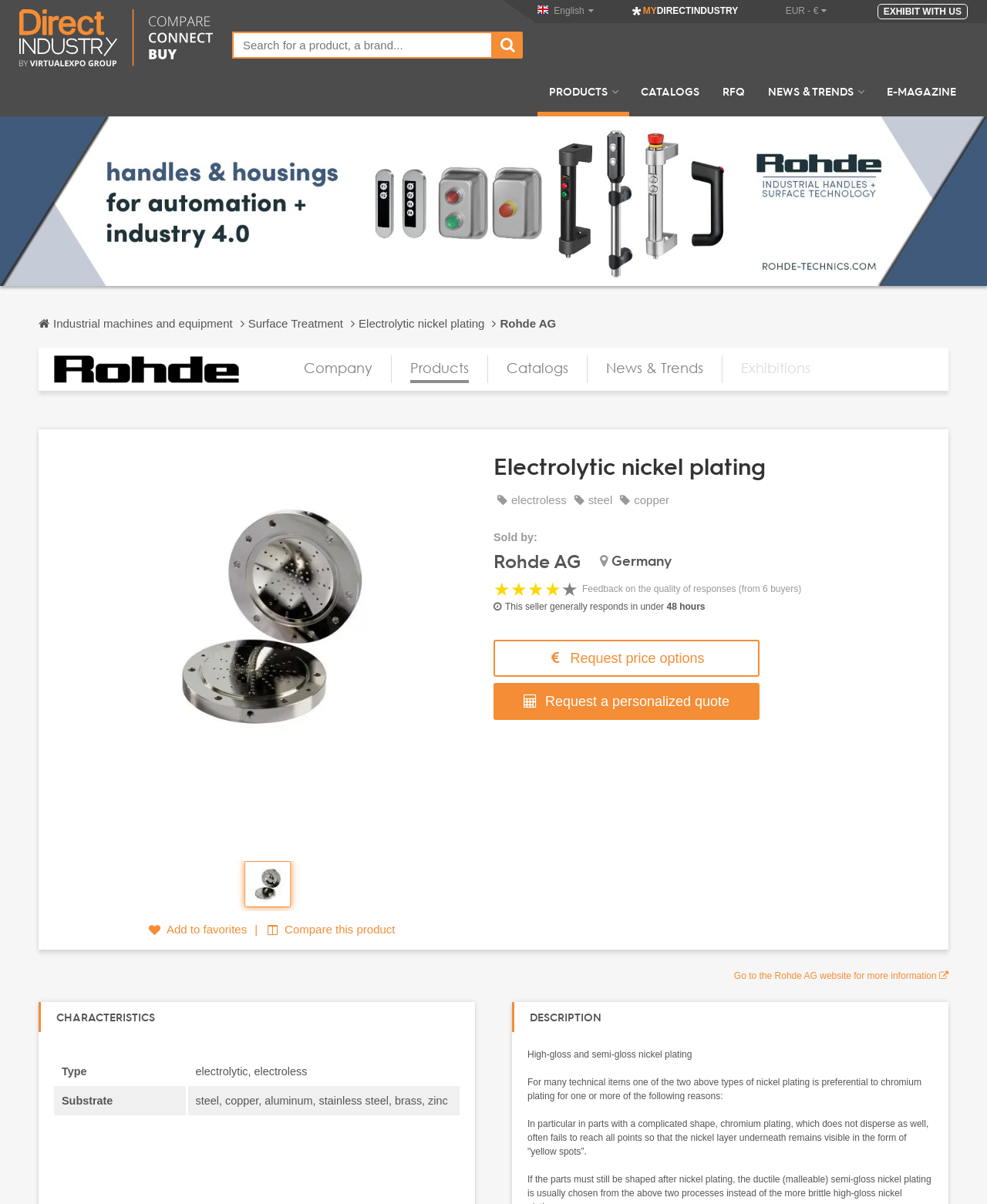Could you please study the image and provide a detailed answer to the question:
What is the currency symbol displayed on the webpage?

I found the currency symbol by looking at the top-right corner of the webpage, where I saw the text 'EUR - €'.